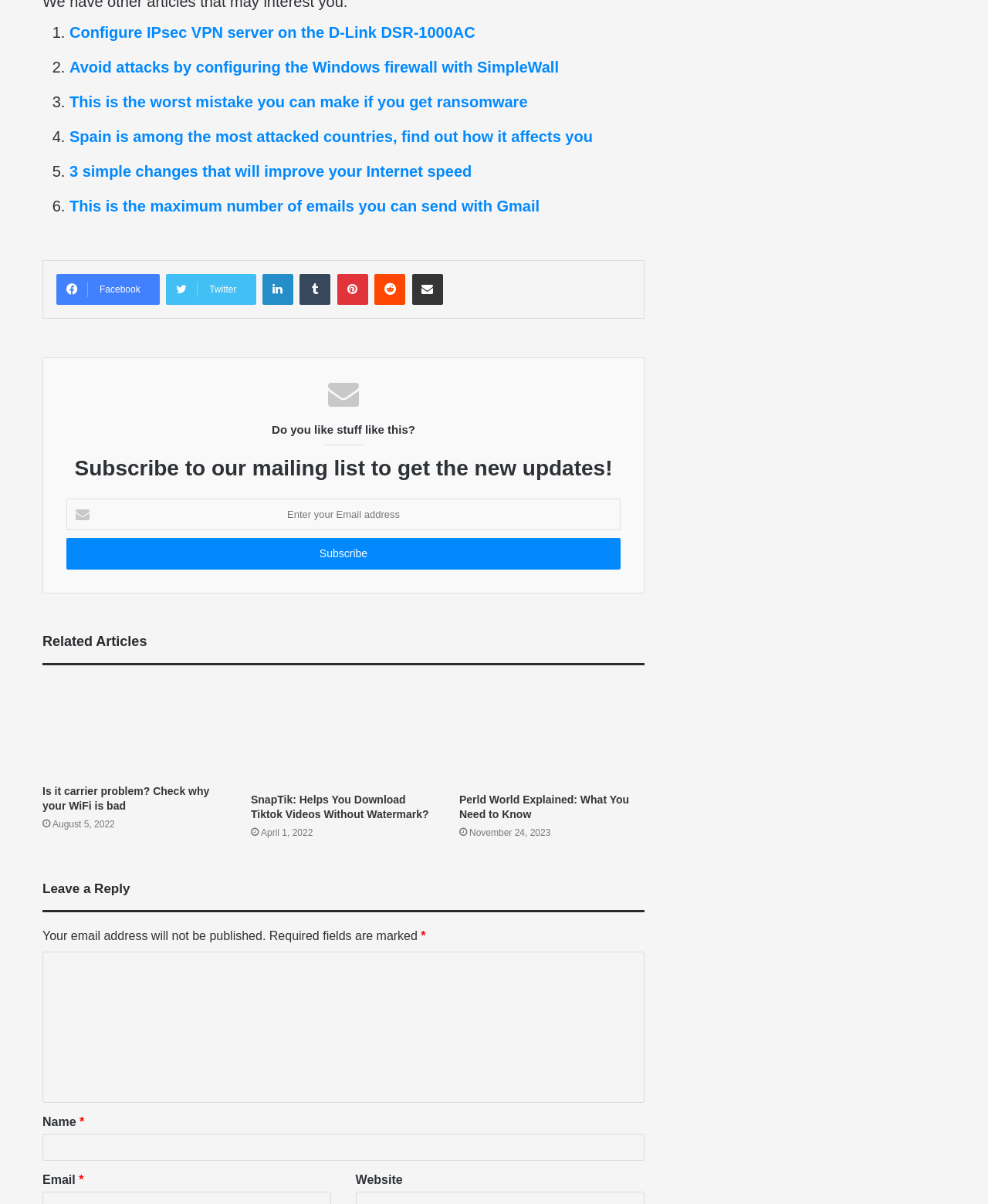Pinpoint the bounding box coordinates of the element that must be clicked to accomplish the following instruction: "Check out the 'Is it carrier problem? Check why your WiFi is bad' article". The coordinates should be in the format of four float numbers between 0 and 1, i.e., [left, top, right, bottom].

[0.043, 0.565, 0.23, 0.645]